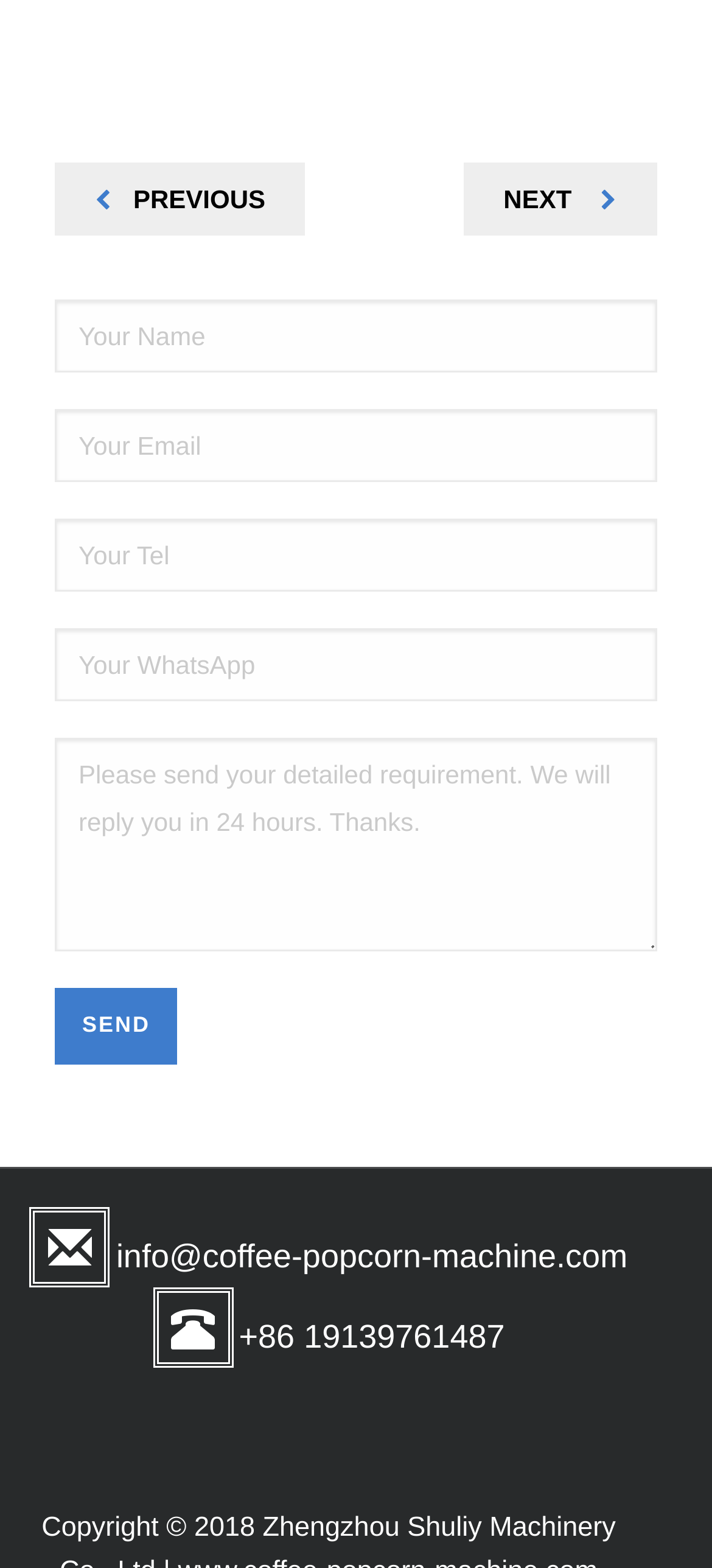Find the bounding box coordinates for the HTML element specified by: "name="your-email" placeholder="Your Email"".

[0.077, 0.261, 0.923, 0.308]